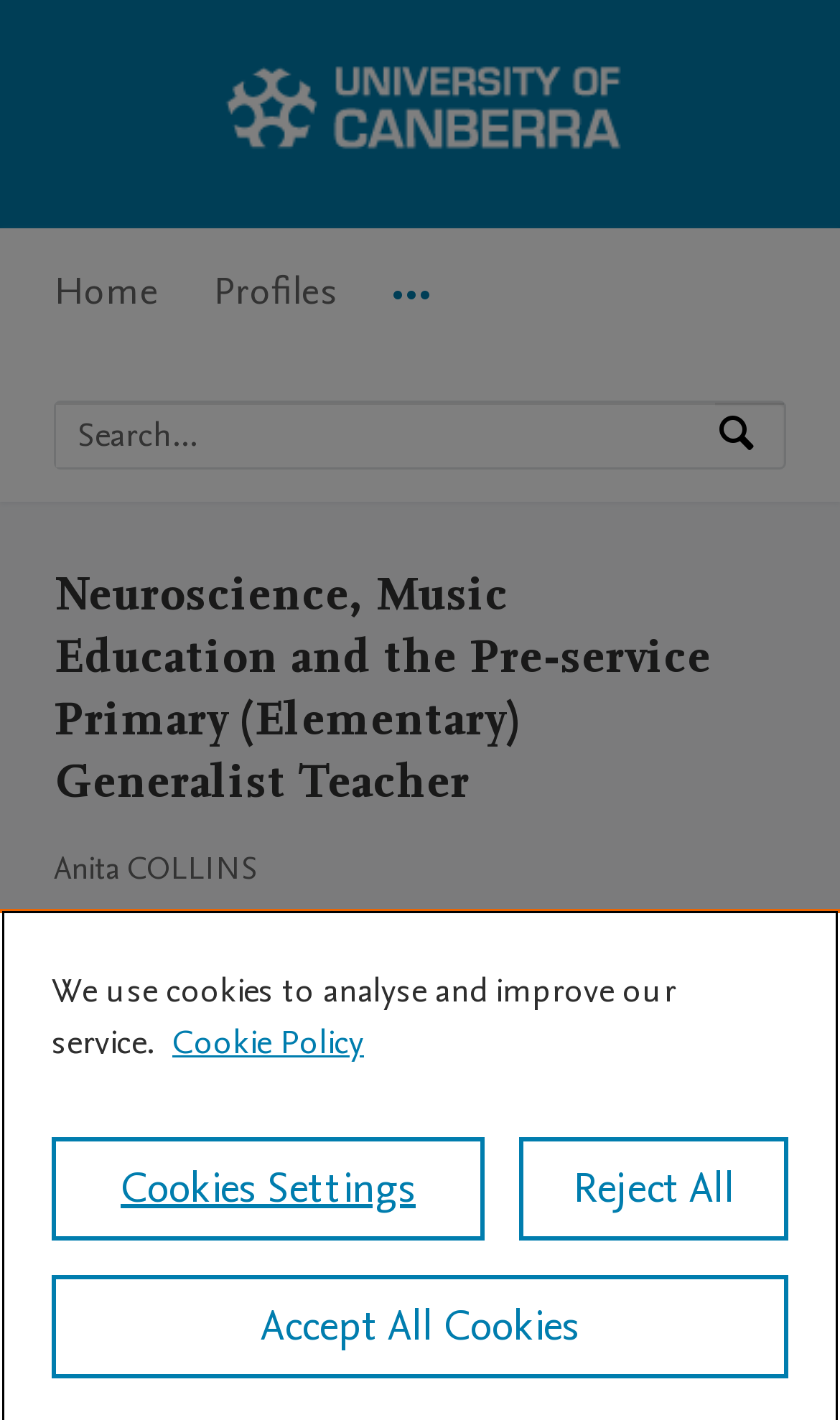Pinpoint the bounding box coordinates for the area that should be clicked to perform the following instruction: "View publication metrics".

[0.064, 0.765, 0.936, 0.947]